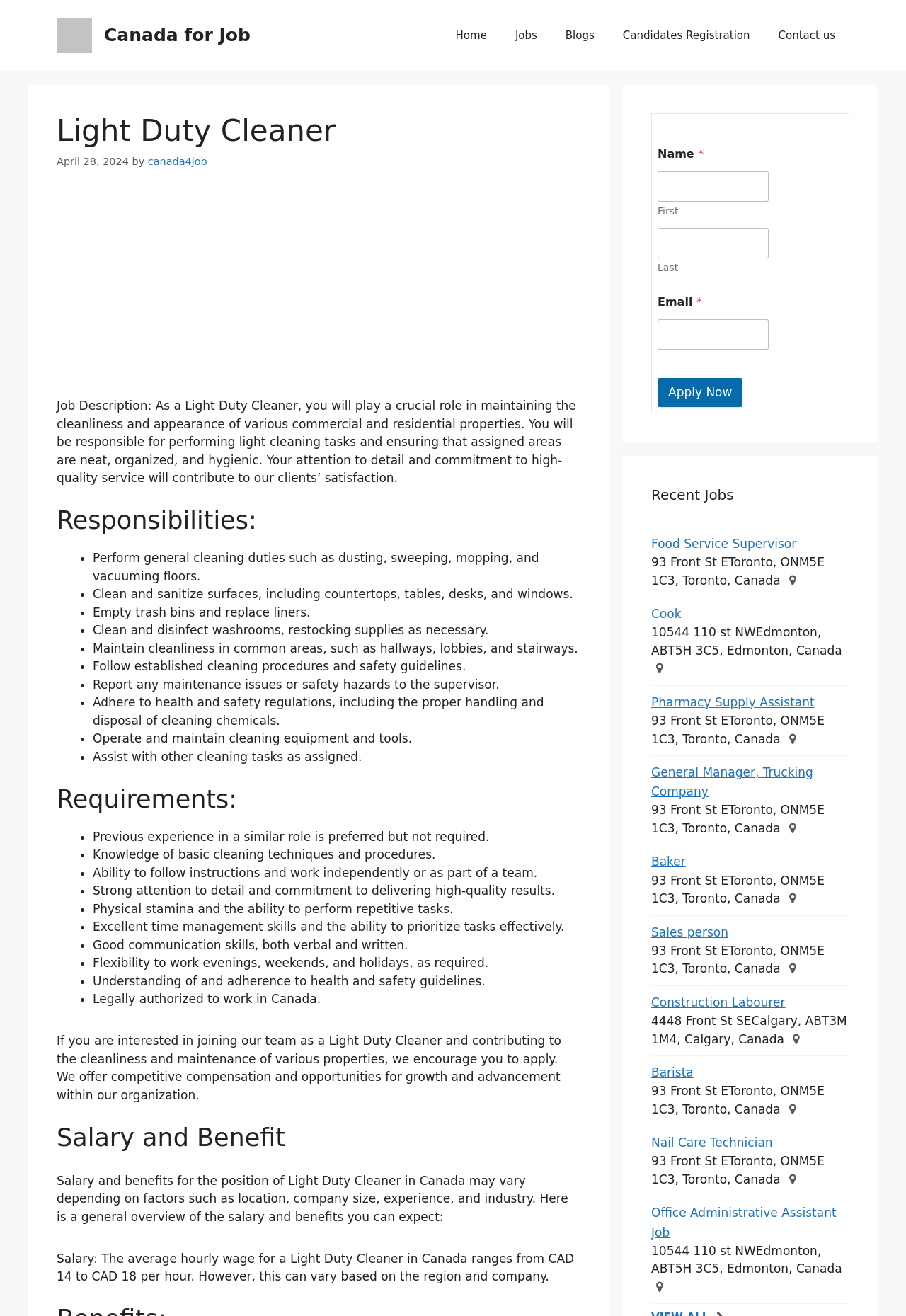Identify the bounding box coordinates for the region to click in order to carry out this instruction: "Click the Jobs link". Provide the coordinates using four float numbers between 0 and 1, formatted as [left, top, right, bottom].

[0.553, 0.011, 0.608, 0.043]